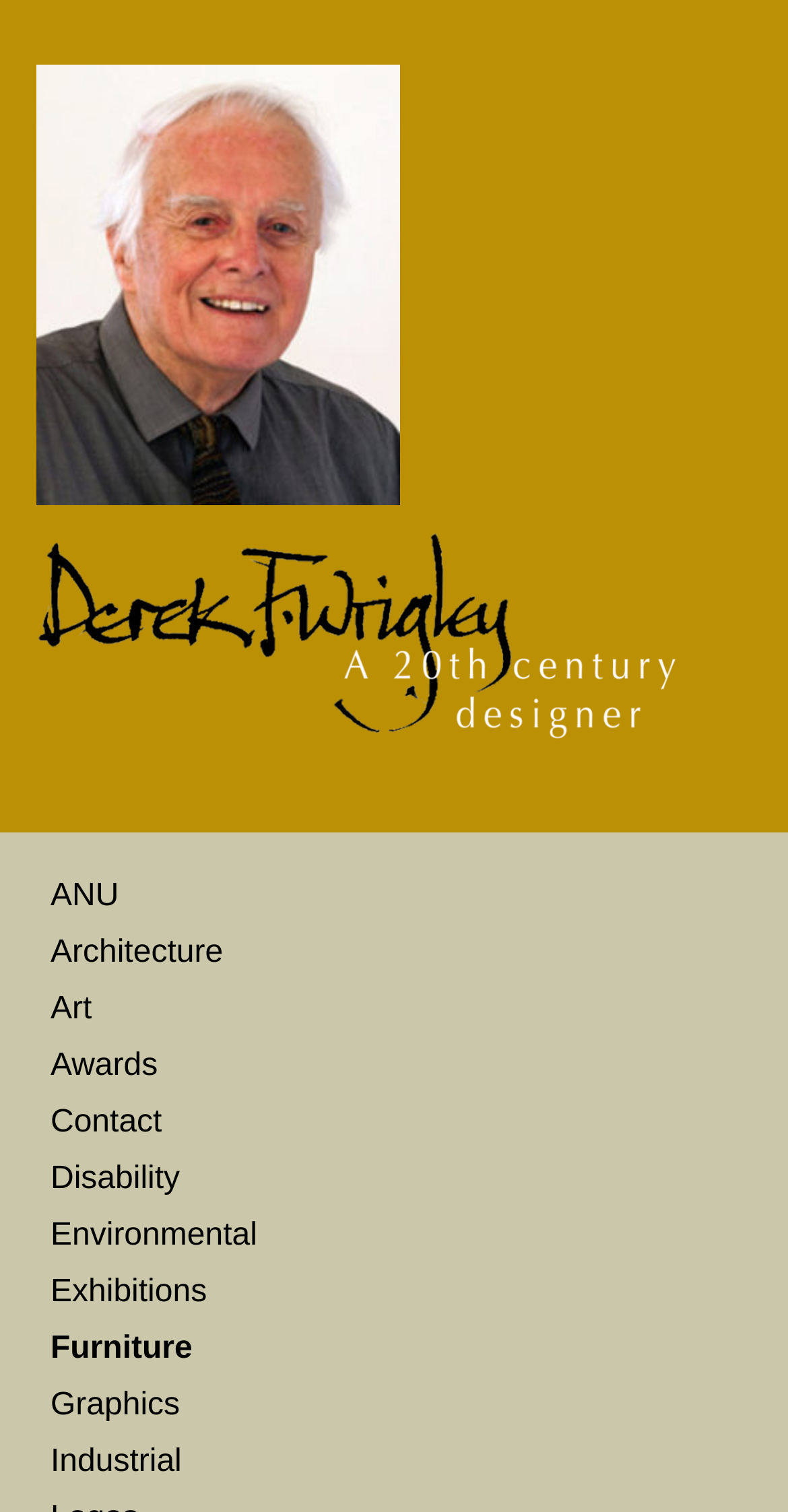Find the bounding box coordinates of the element you need to click on to perform this action: 'contact us'. The coordinates should be represented by four float values between 0 and 1, in the format [left, top, right, bottom].

[0.064, 0.731, 0.205, 0.754]